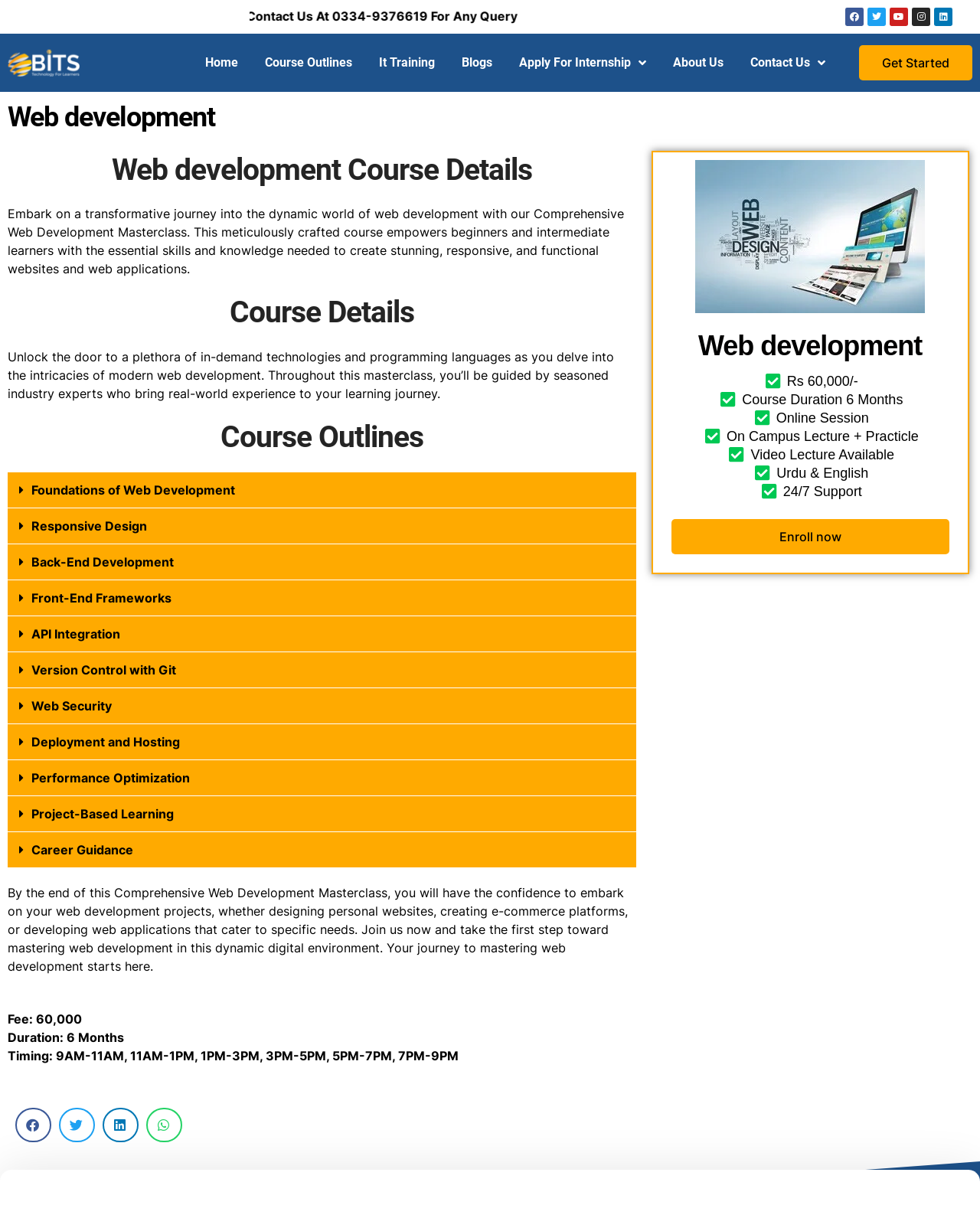Based on the element description: "Home", identify the UI element and provide its bounding box coordinates. Use four float numbers between 0 and 1, [left, top, right, bottom].

[0.209, 0.034, 0.243, 0.07]